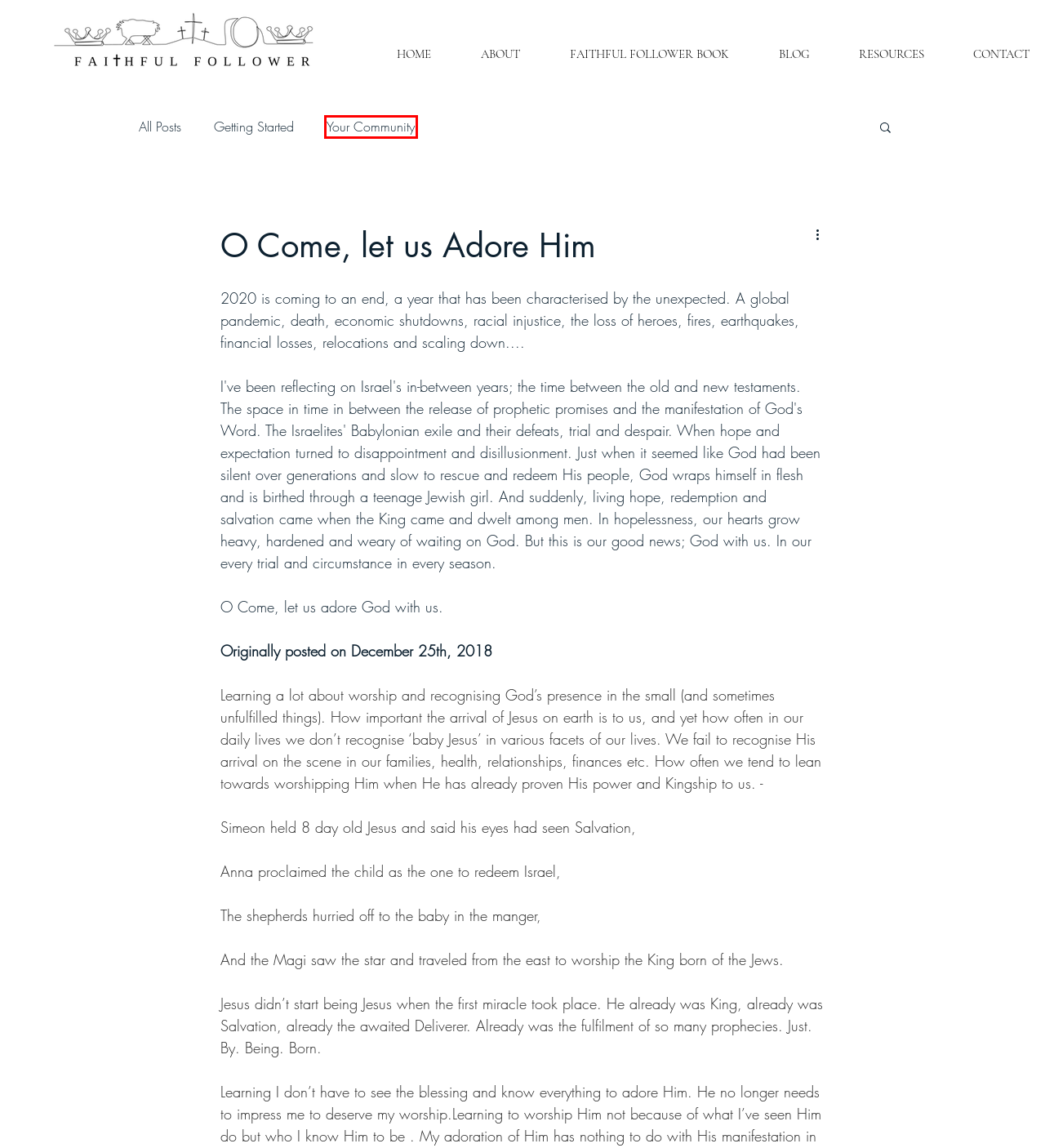Observe the provided screenshot of a webpage with a red bounding box around a specific UI element. Choose the webpage description that best fits the new webpage after you click on the highlighted element. These are your options:
A. ABOUT | Faithful Follower
B. CONTACT | Faithful Follower
C. HOME | Faithful Follower
D. FAITHFUL FOLLOWER BOOK | Faithful Follower
E. RESOURCES | Faithful Follower
F. Your Community
G. BLOG | Faithful Follower
H. Getting Started

F